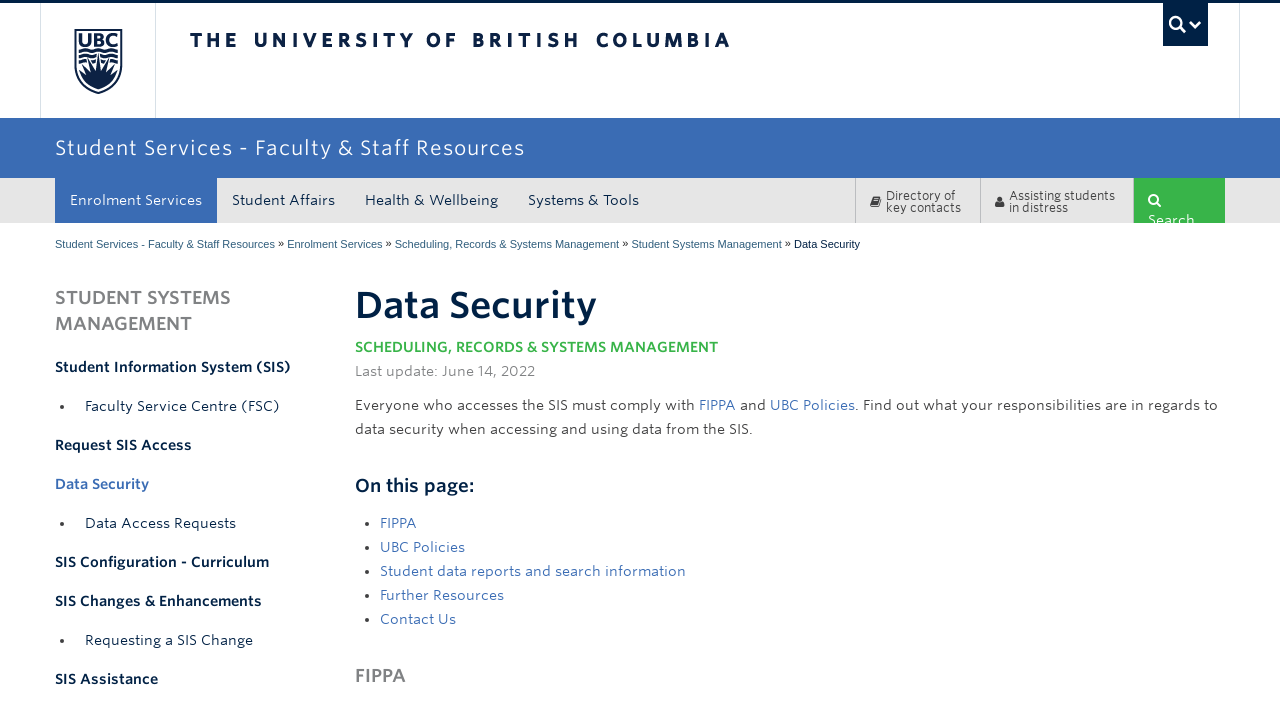Can you show the bounding box coordinates of the region to click on to complete the task described in the instruction: "Access Enrolment Services"?

[0.043, 0.253, 0.17, 0.317]